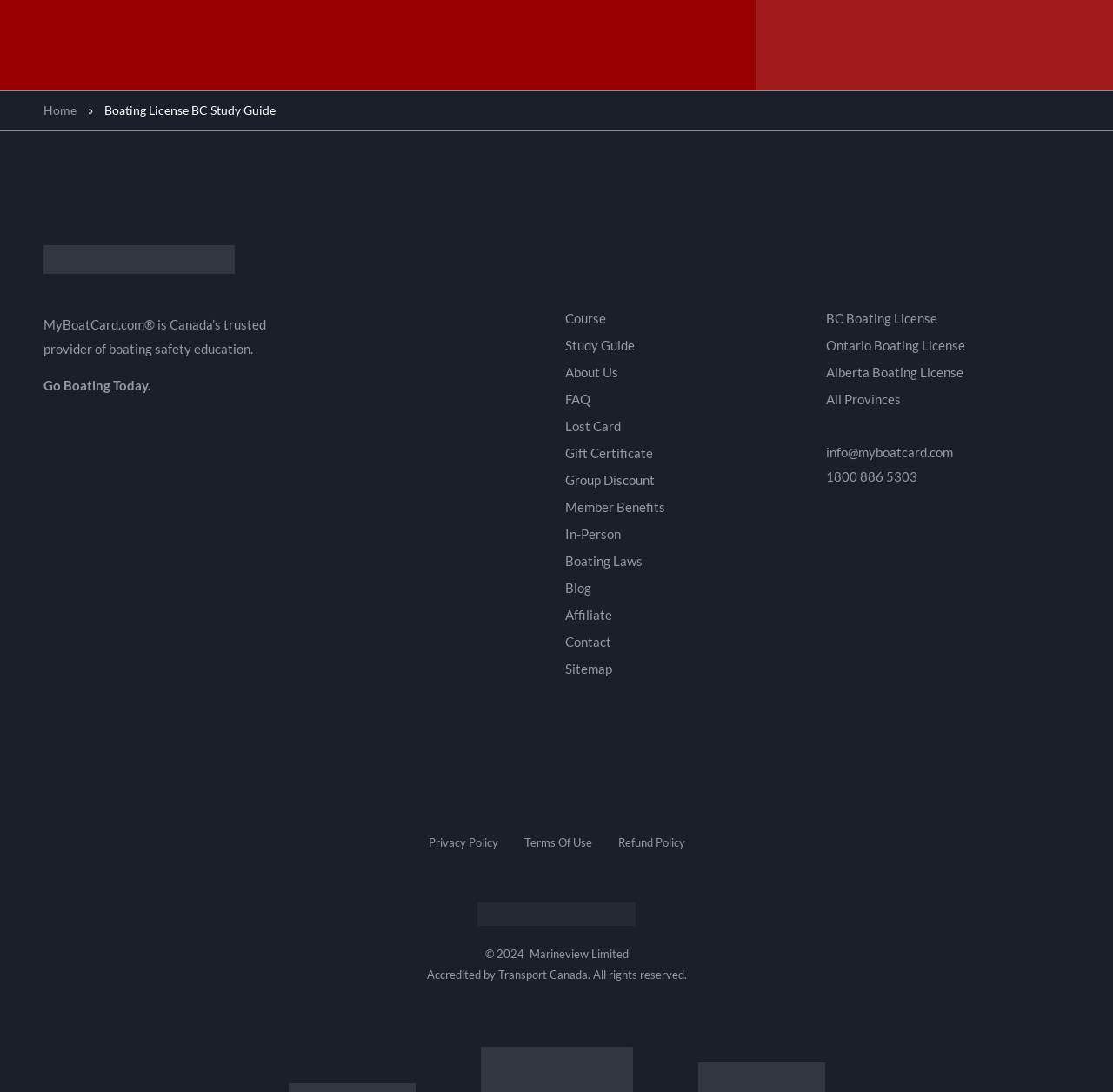Please pinpoint the bounding box coordinates for the region I should click to adhere to this instruction: "Click on the 'BC Boating License' link".

[0.742, 0.28, 0.961, 0.304]